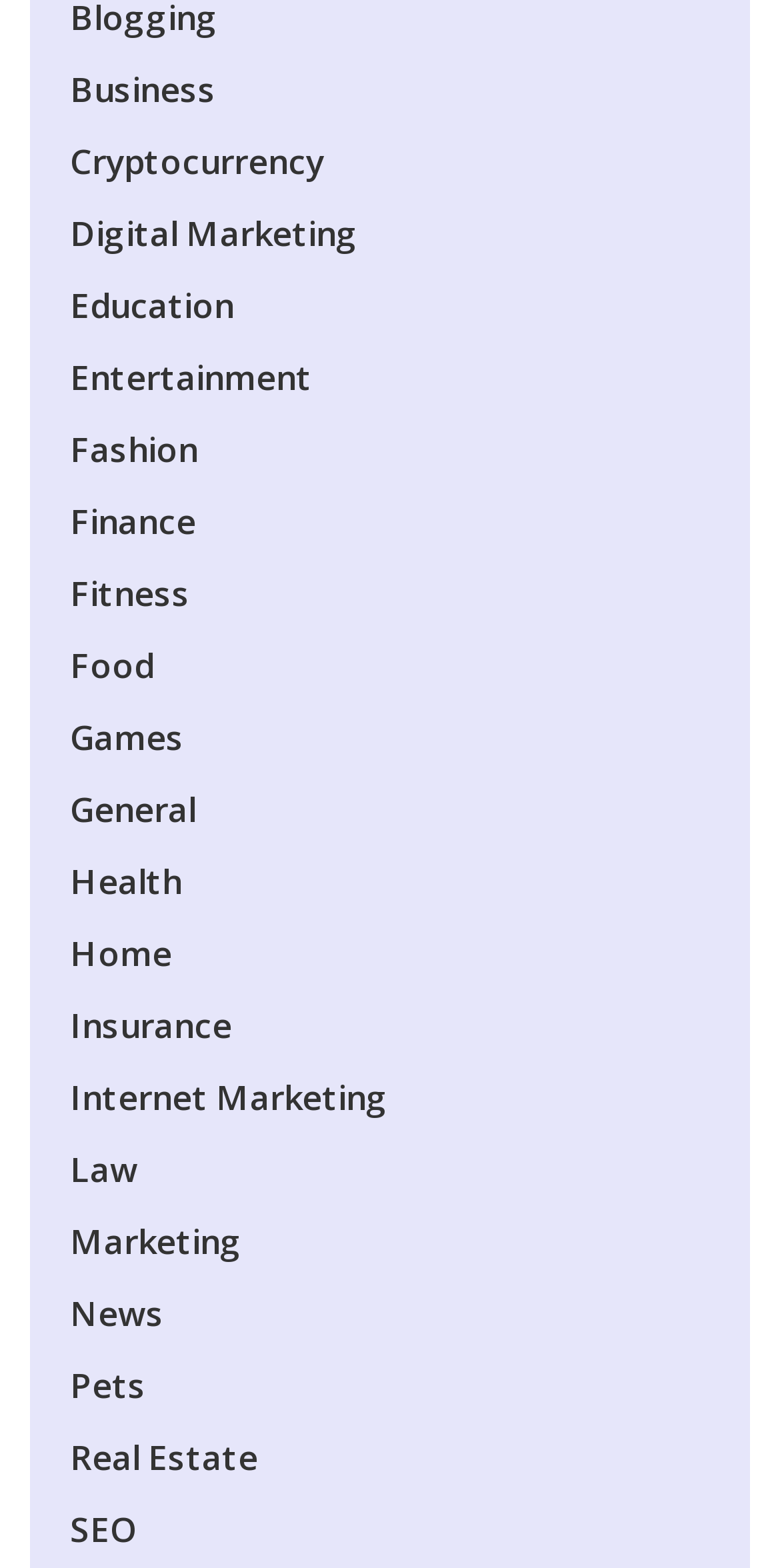Identify the bounding box coordinates of the clickable region required to complete the instruction: "Browse Entertainment". The coordinates should be given as four float numbers within the range of 0 and 1, i.e., [left, top, right, bottom].

[0.09, 0.226, 0.4, 0.255]